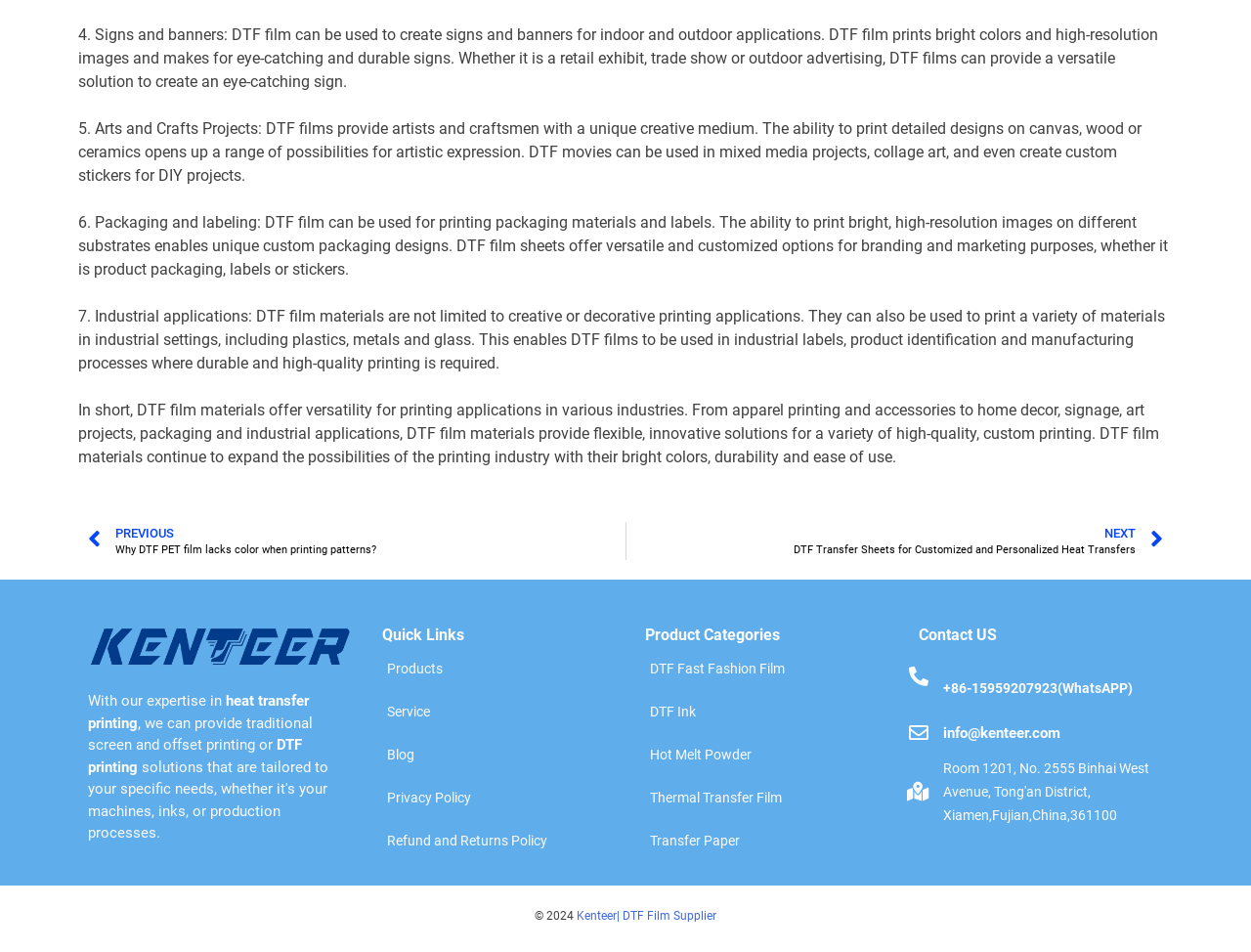Identify the bounding box coordinates for the region of the element that should be clicked to carry out the instruction: "Click on the 'NEXT' link". The bounding box coordinates should be four float numbers between 0 and 1, i.e., [left, top, right, bottom].

[0.5, 0.548, 0.93, 0.588]